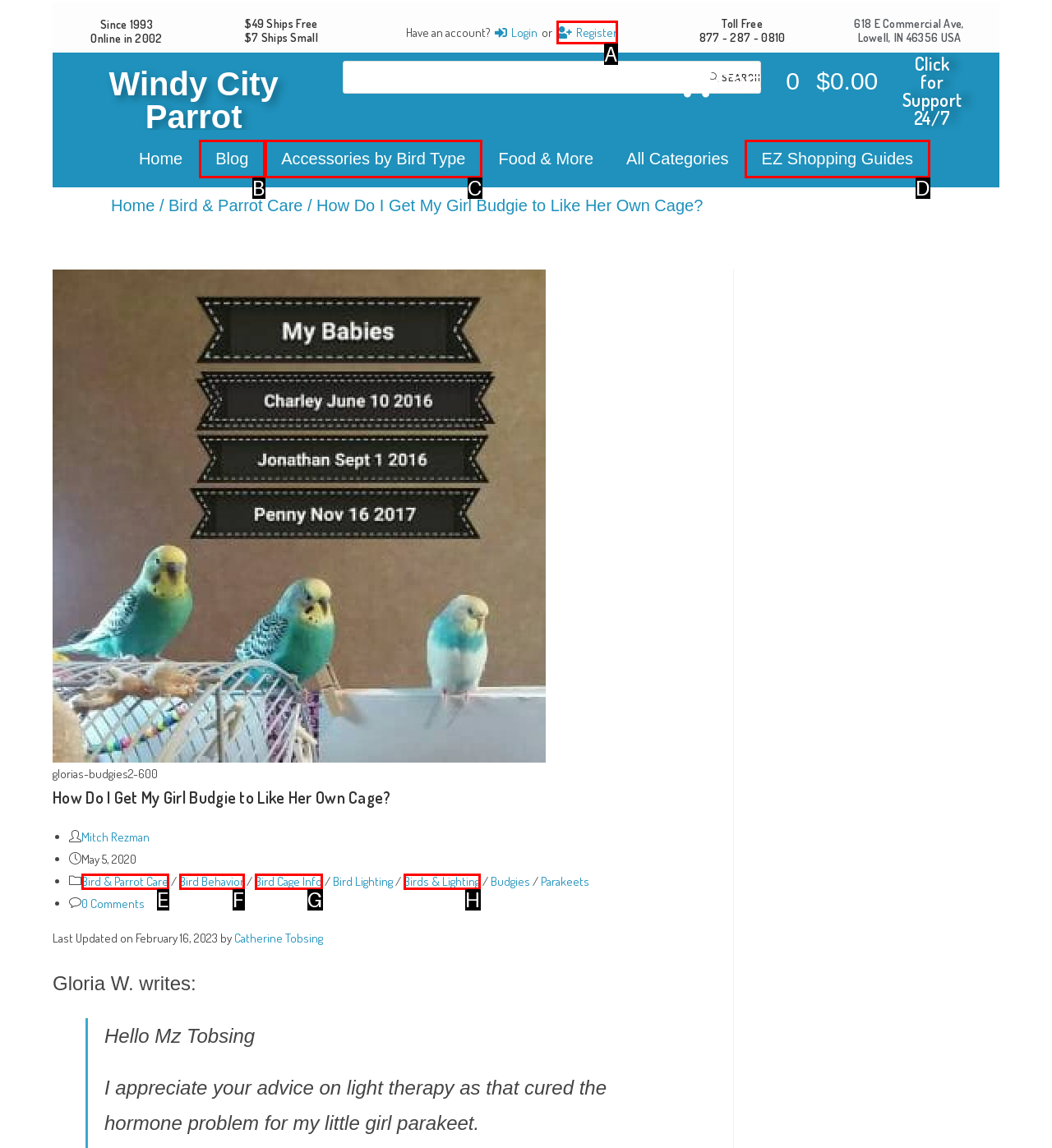Indicate the UI element to click to perform the task: register for an account. Reply with the letter corresponding to the chosen element.

A